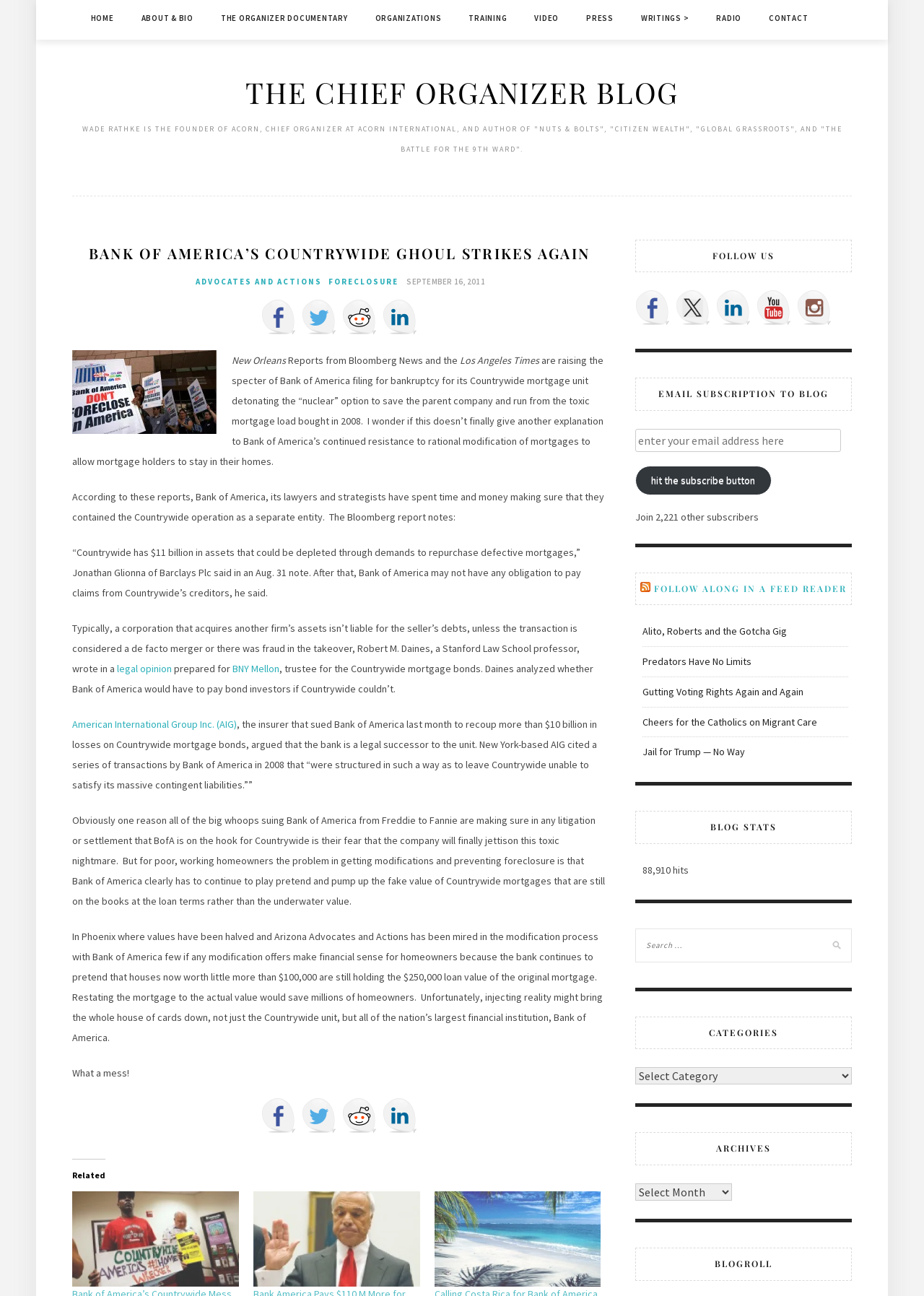Locate the bounding box of the UI element described in the following text: "020 731 39 641".

None